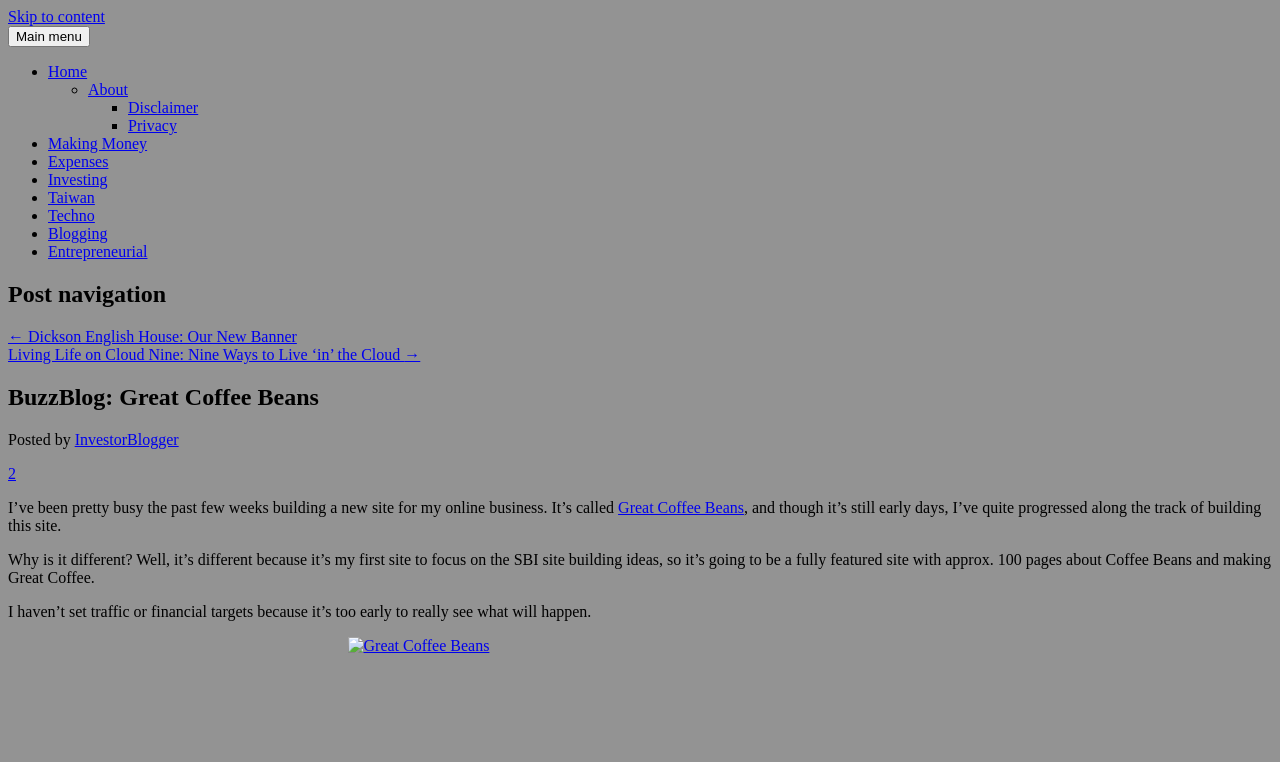What is the name of the blogger?
Look at the image and construct a detailed response to the question.

I found the answer by looking at the link 'InvestorBlogger' next to the text 'Posted by' in the article section.